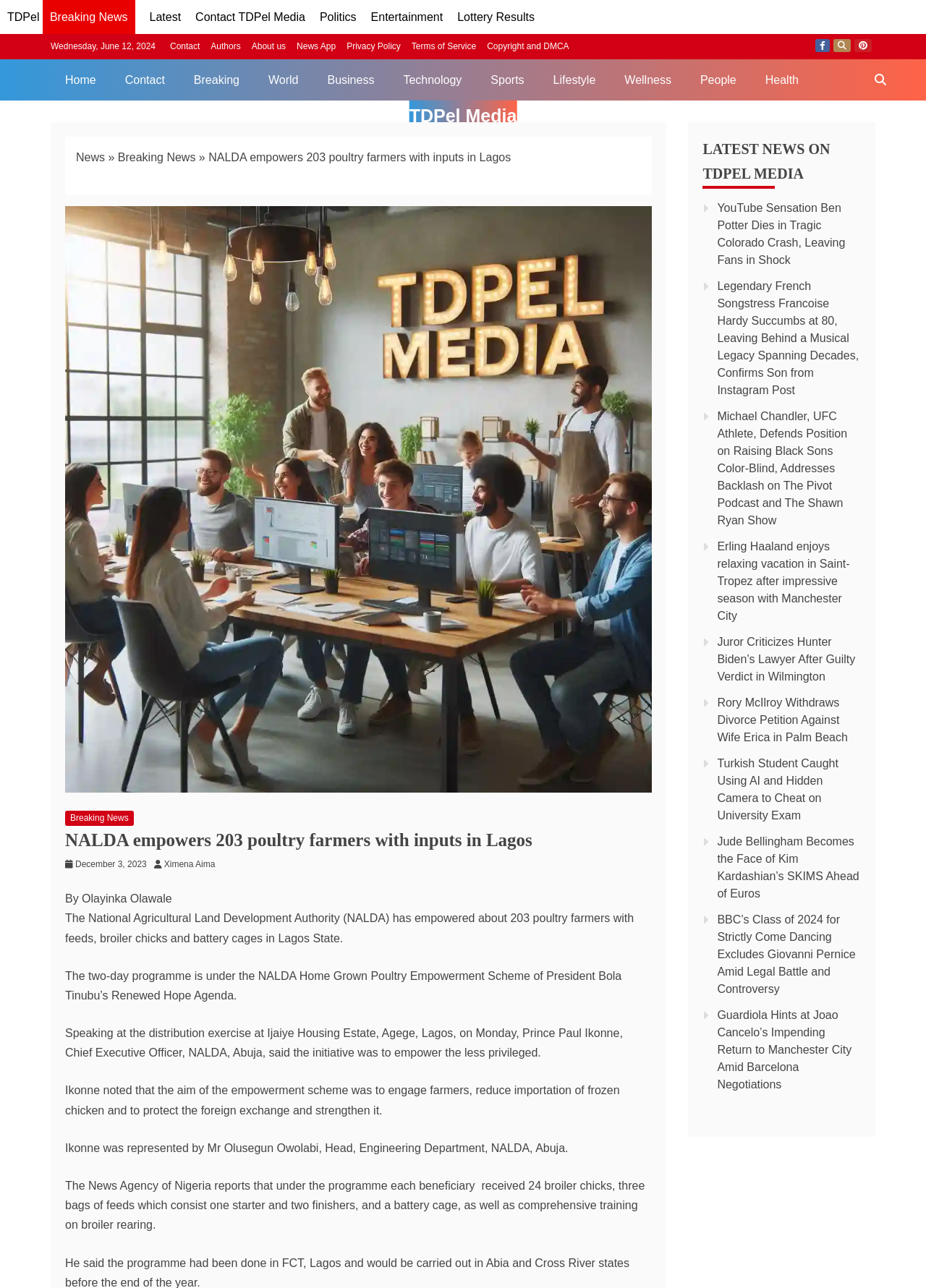Locate the bounding box coordinates of the region to be clicked to comply with the following instruction: "Check the 'Breaking News' section". The coordinates must be four float numbers between 0 and 1, in the form [left, top, right, bottom].

[0.194, 0.046, 0.274, 0.078]